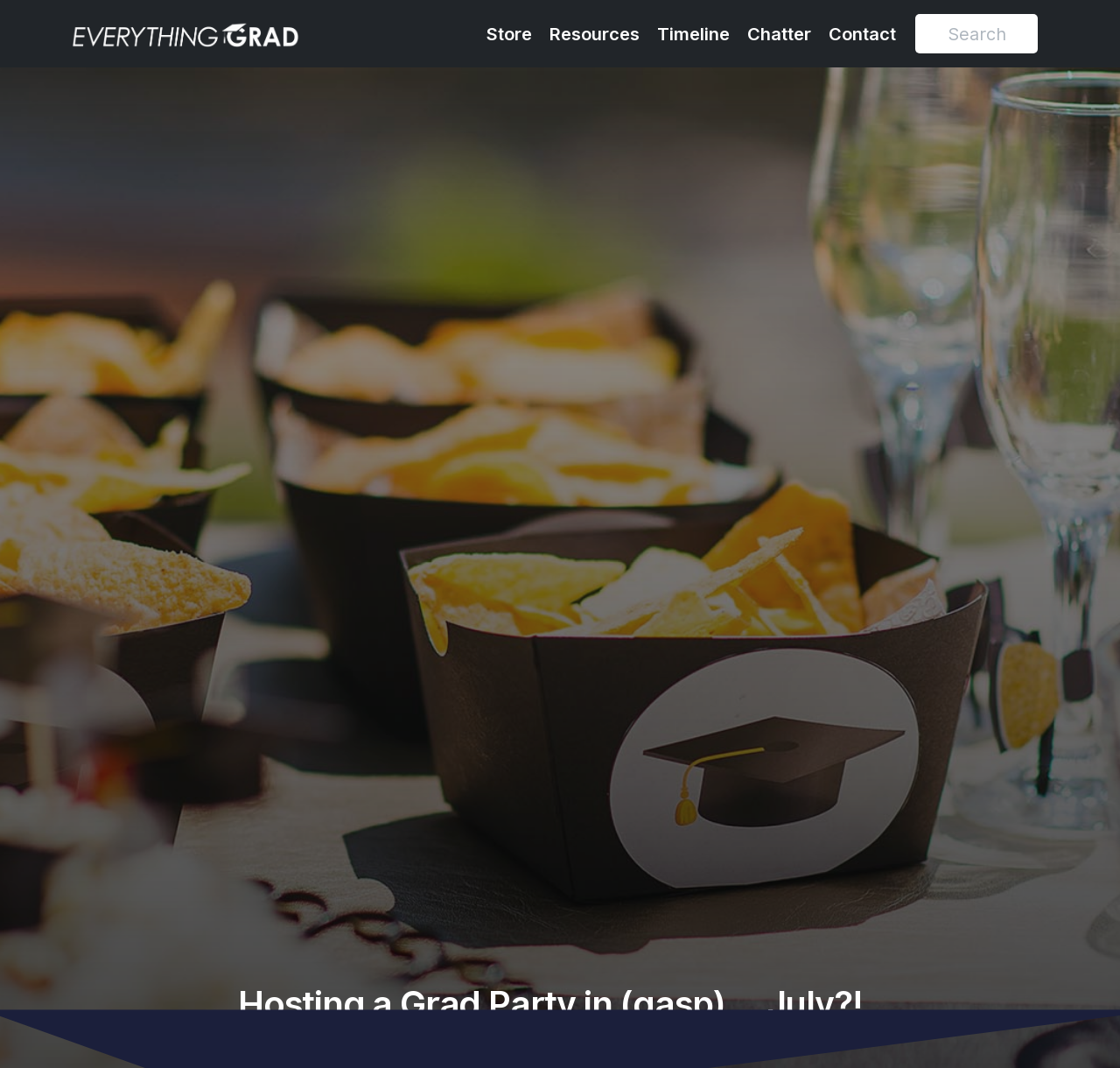Can you find the bounding box coordinates for the element to click on to achieve the instruction: "Search for something"?

[0.817, 0.013, 0.927, 0.05]